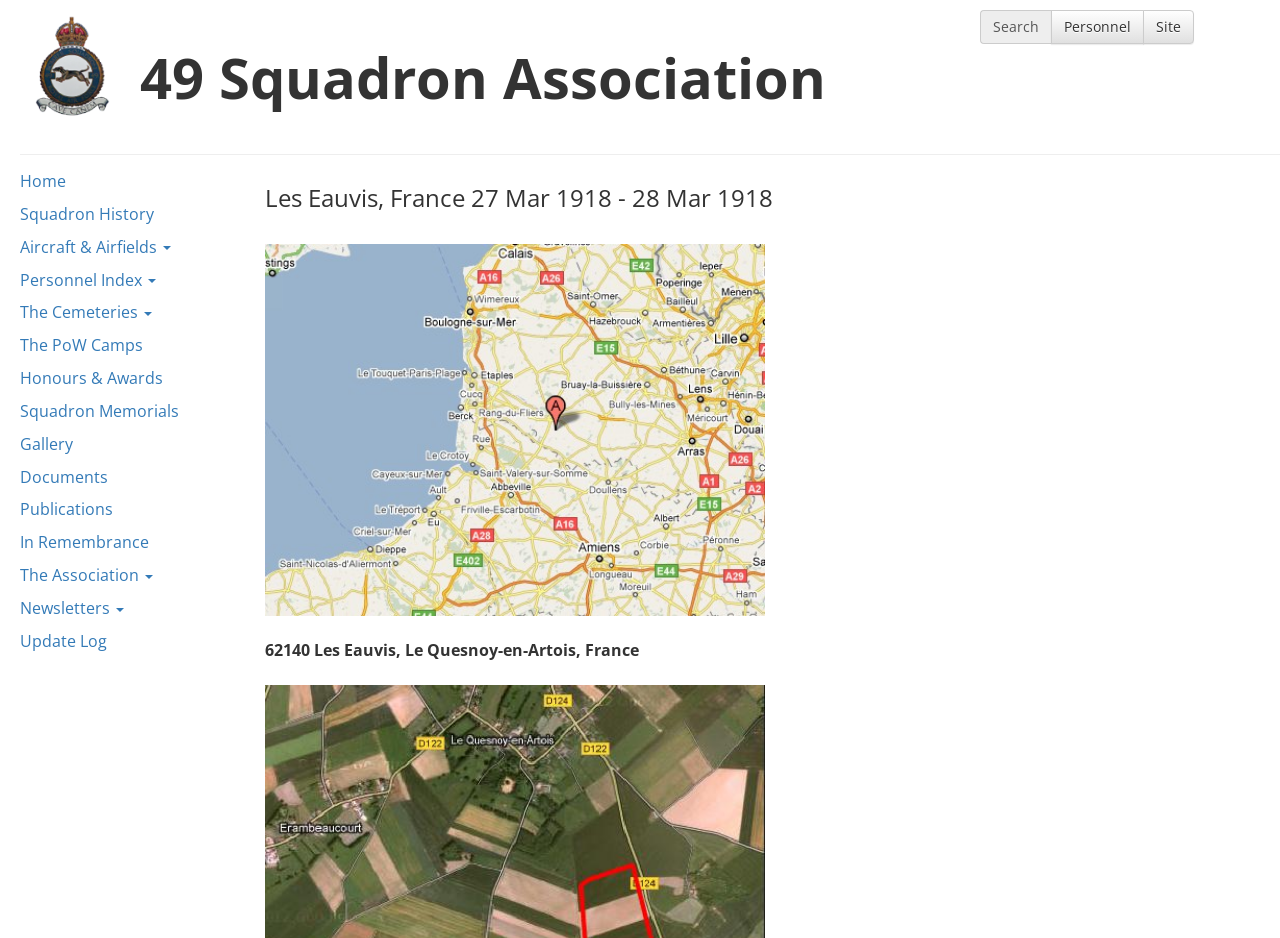Please determine the bounding box coordinates of the element's region to click in order to carry out the following instruction: "Go to Personnel page". The coordinates should be four float numbers between 0 and 1, i.e., [left, top, right, bottom].

[0.821, 0.011, 0.894, 0.047]